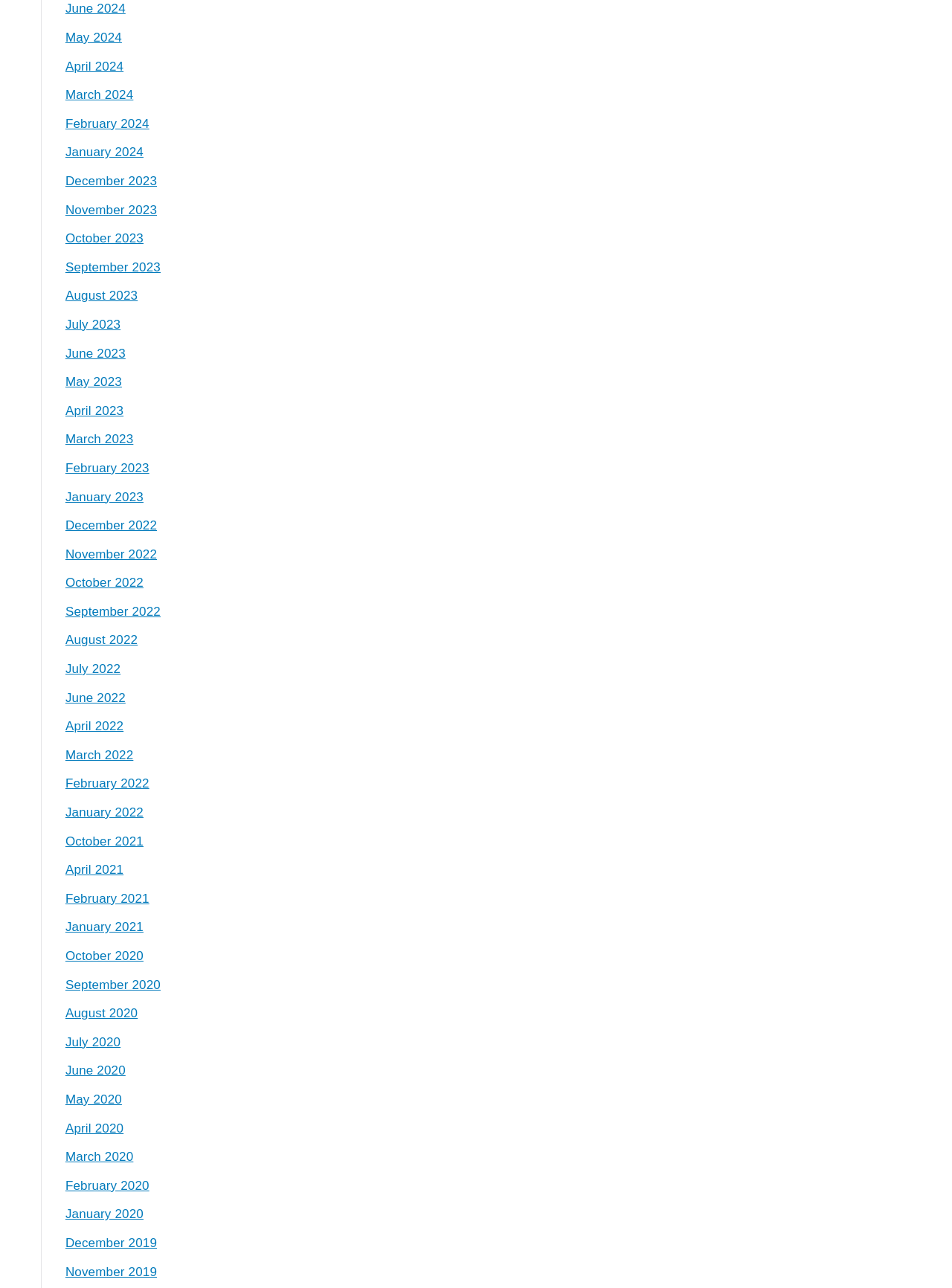Locate the bounding box coordinates of the element that needs to be clicked to carry out the instruction: "View January 2022". The coordinates should be given as four float numbers ranging from 0 to 1, i.e., [left, top, right, bottom].

[0.069, 0.622, 0.151, 0.64]